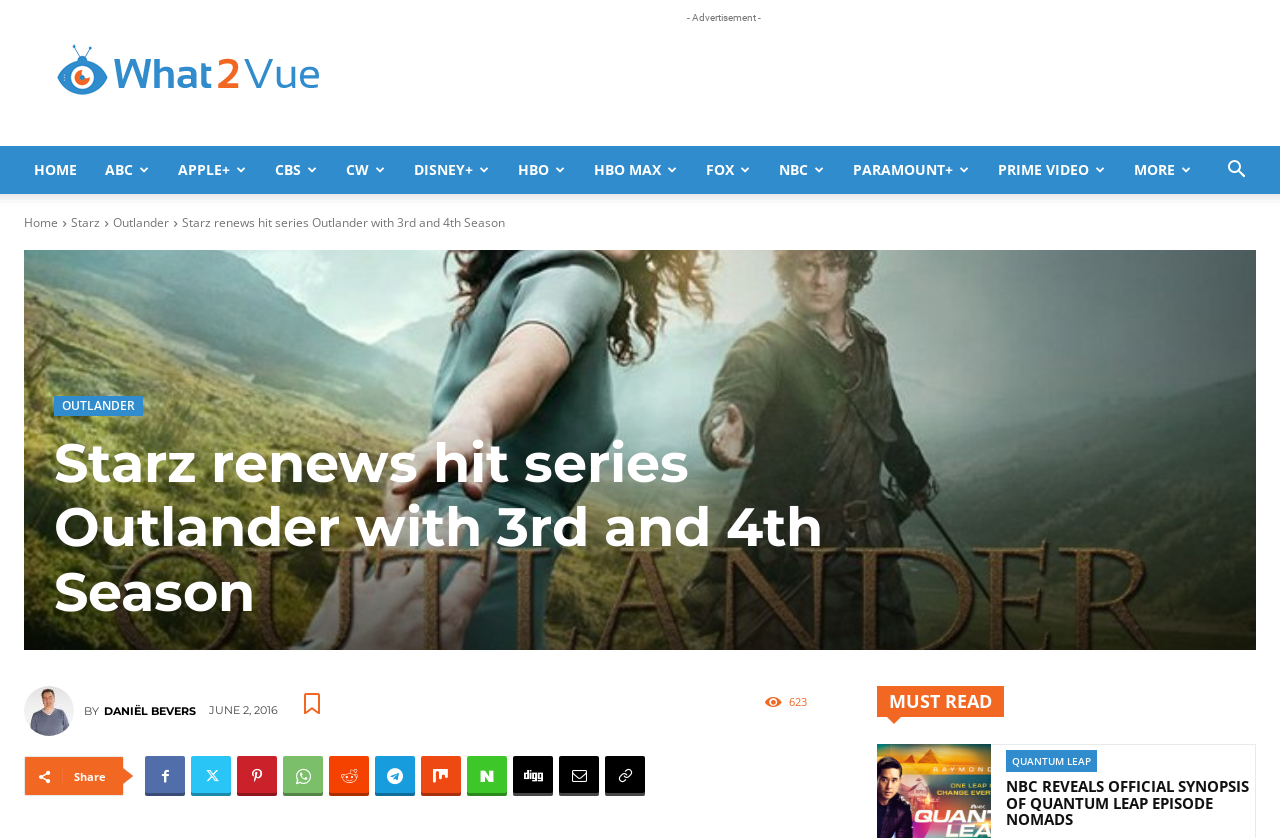Please answer the following question as detailed as possible based on the image: 
What is the date of the article?

The date of the article is mentioned at the bottom of the webpage as 'JUNE 2, 2016'.